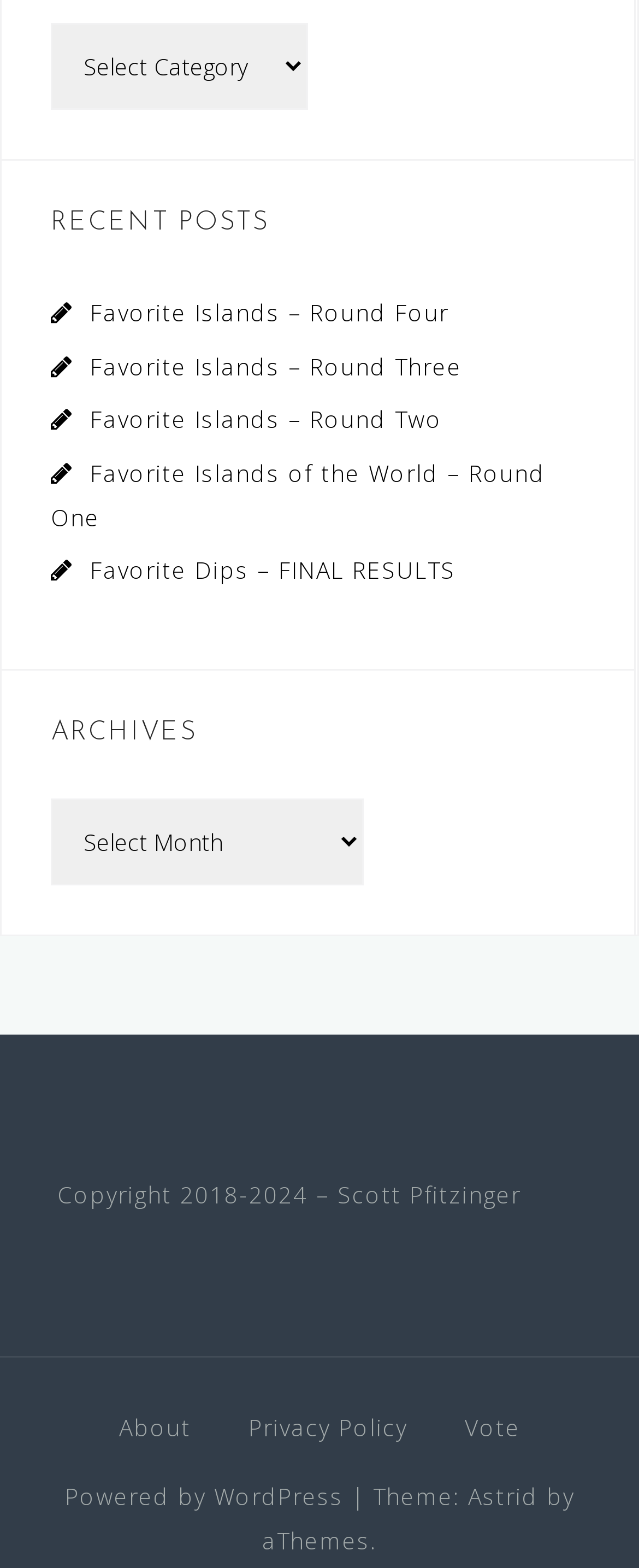Identify the bounding box coordinates of the area you need to click to perform the following instruction: "visit about page".

[0.186, 0.901, 0.299, 0.921]